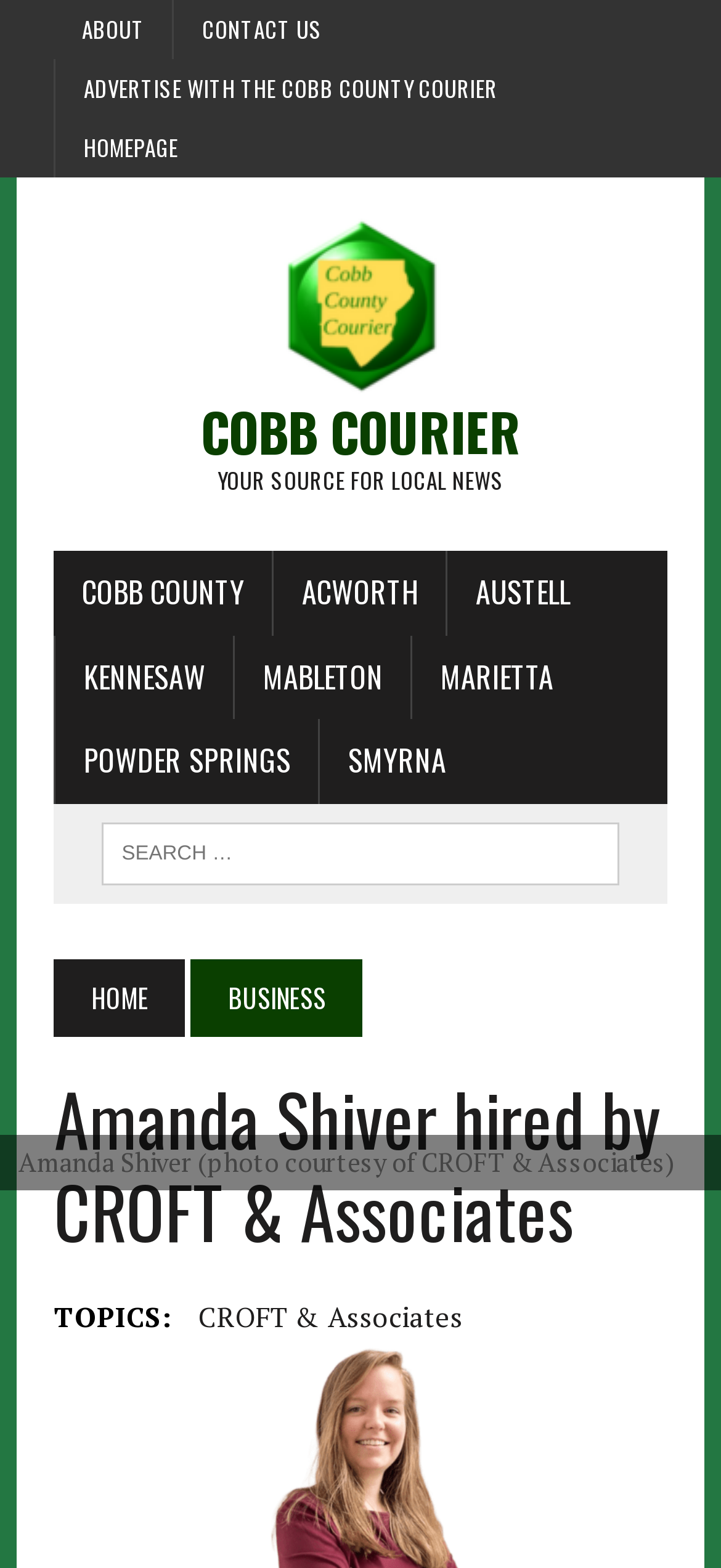Could you locate the bounding box coordinates for the section that should be clicked to accomplish this task: "search for something".

[0.141, 0.524, 0.859, 0.564]